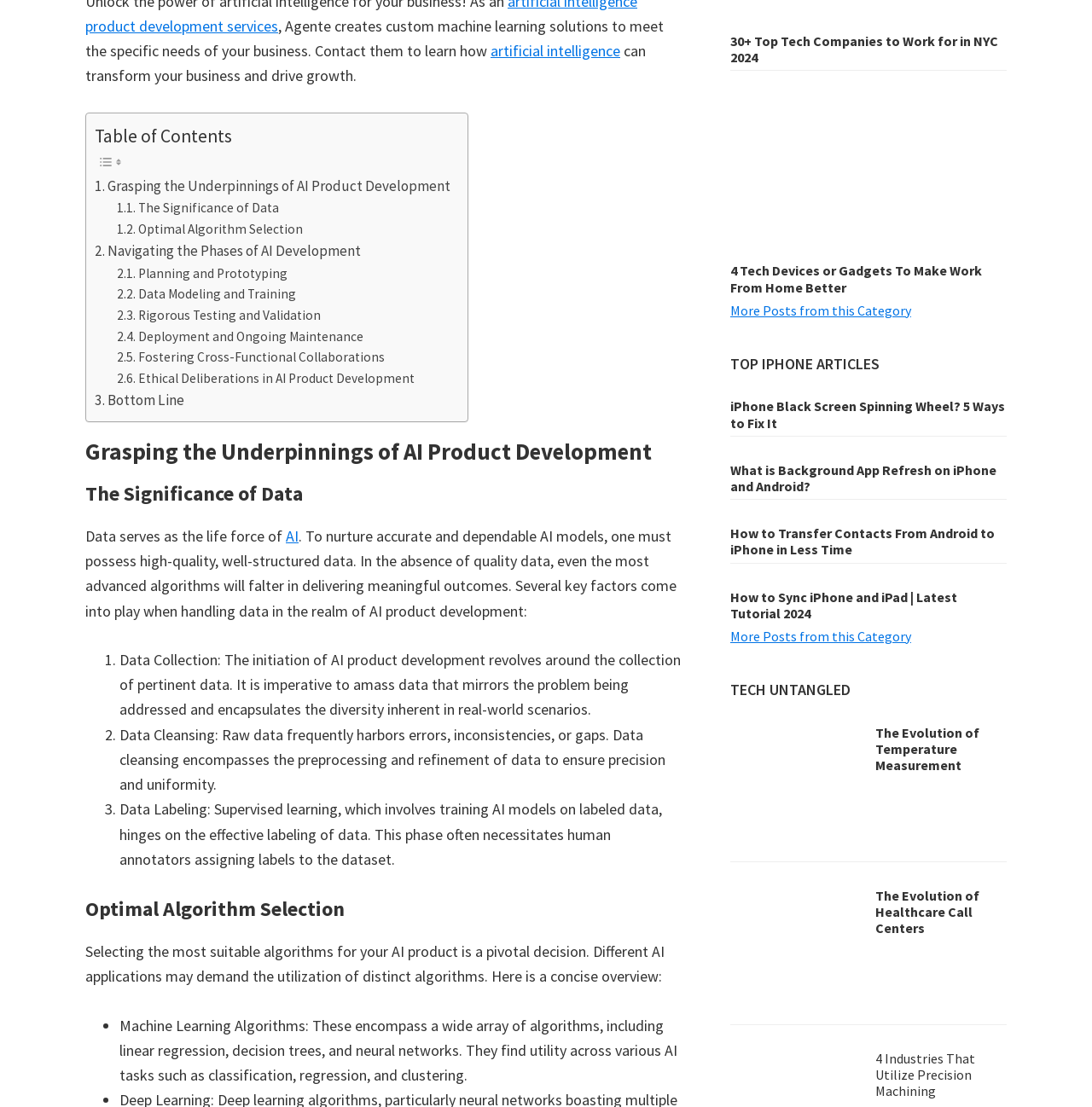Use the information in the screenshot to answer the question comprehensively: What is the topic of the article '4 Tech Devices or Gadgets To Make Work From Home Better'?

The article '4 Tech Devices or Gadgets To Make Work From Home Better' is listed under the category 'TOP IPHONE ARTICLES'. Although the category is related to iPhones, the title of the article suggests that the topic is about improving the work-from-home experience using tech devices or gadgets.